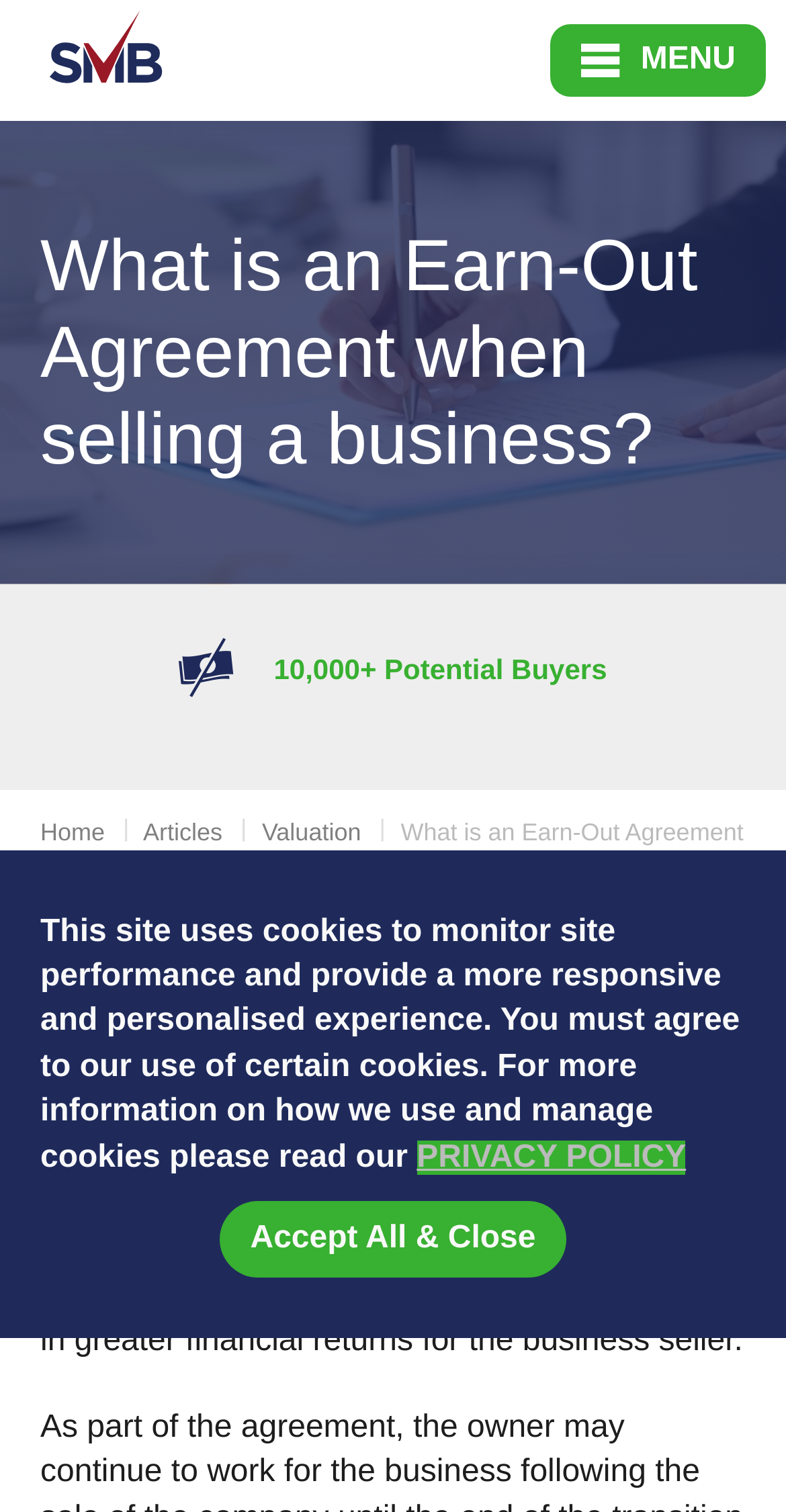What is the topic of the article?
Please answer using one word or phrase, based on the screenshot.

Business valuations